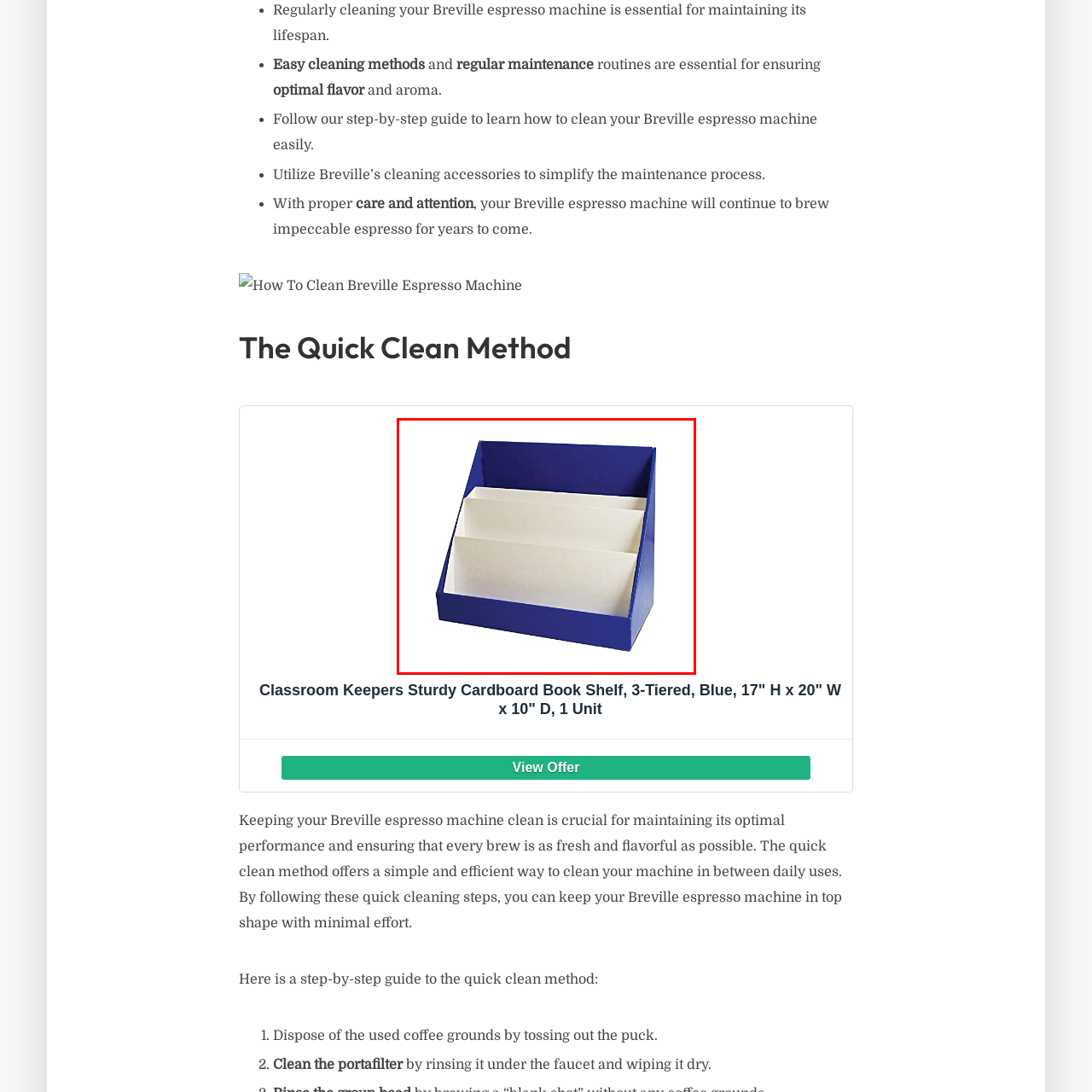Please review the portion of the image contained within the red boundary and provide a detailed answer to the subsequent question, referencing the image: What type of settings is the bookshelf suitable for?

The caption states that the bookshelf is 'perfect for classrooms, playrooms, or home study areas', indicating that it is suitable for various educational settings.